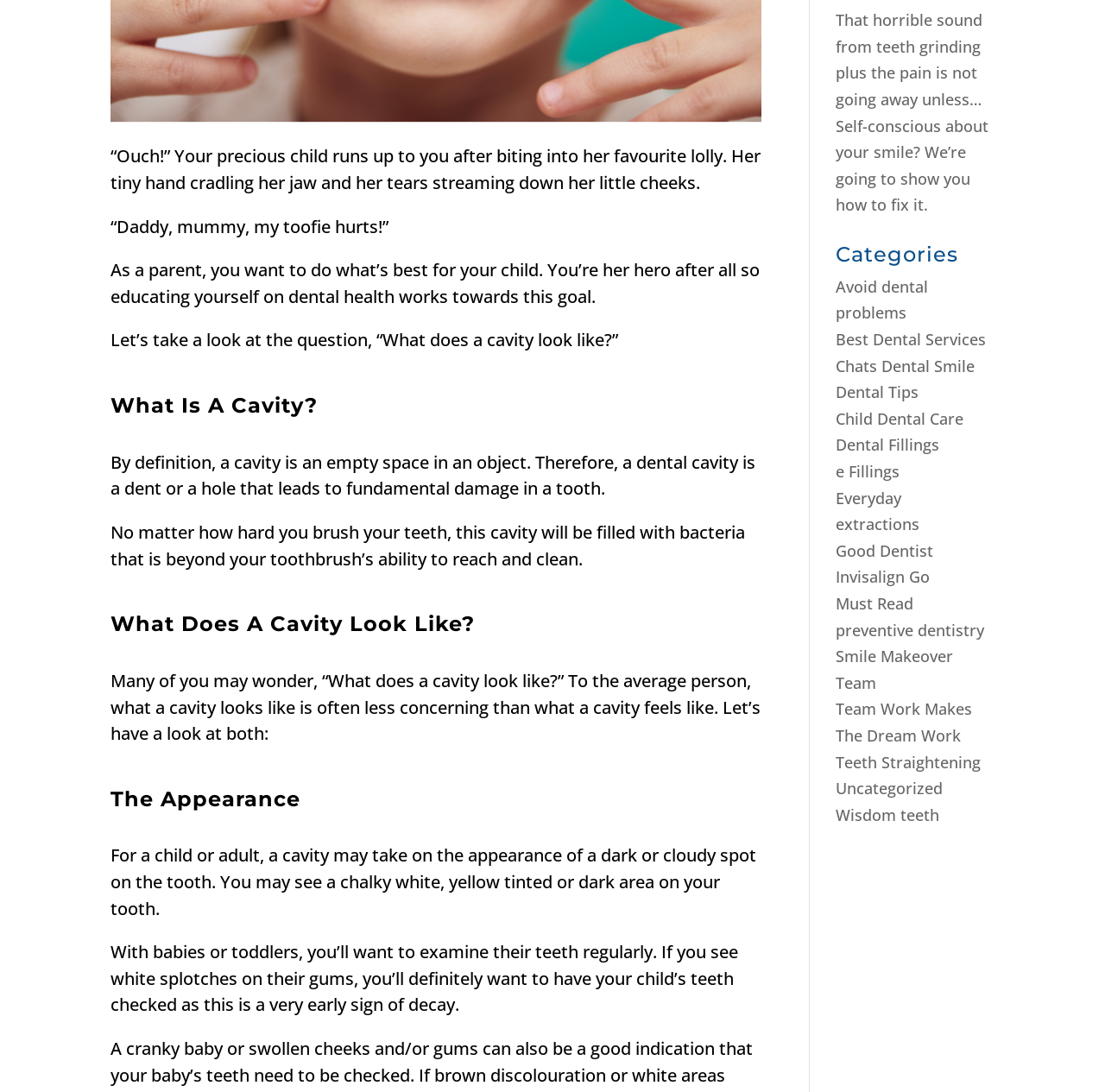Identify the bounding box coordinates for the UI element described by the following text: "Chats Dental Smile Dental Tips". Provide the coordinates as four float numbers between 0 and 1, in the format [left, top, right, bottom].

[0.756, 0.325, 0.882, 0.369]